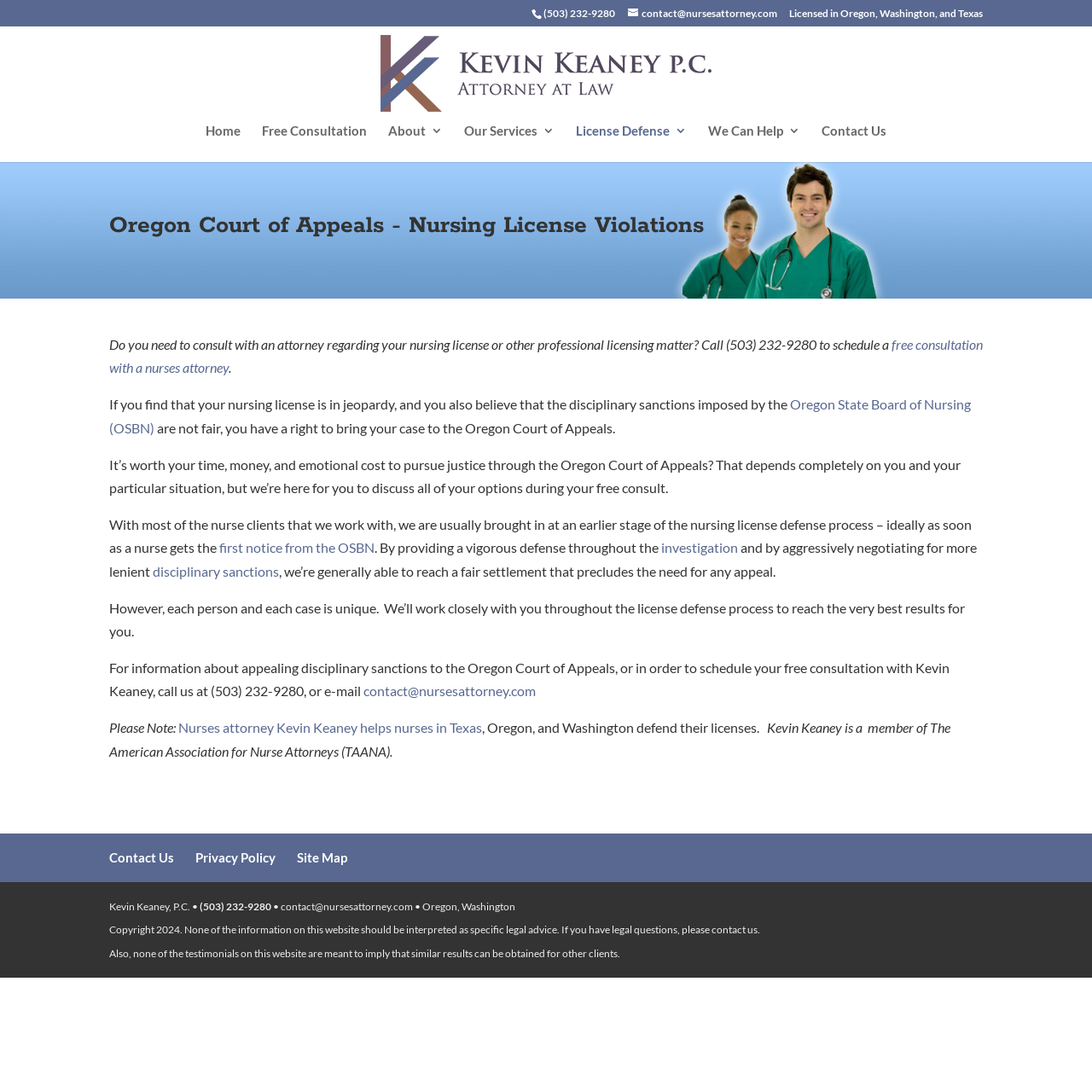Find the bounding box coordinates of the area that needs to be clicked in order to achieve the following instruction: "Call the office". The coordinates should be specified as four float numbers between 0 and 1, i.e., [left, top, right, bottom].

[0.498, 0.006, 0.563, 0.018]